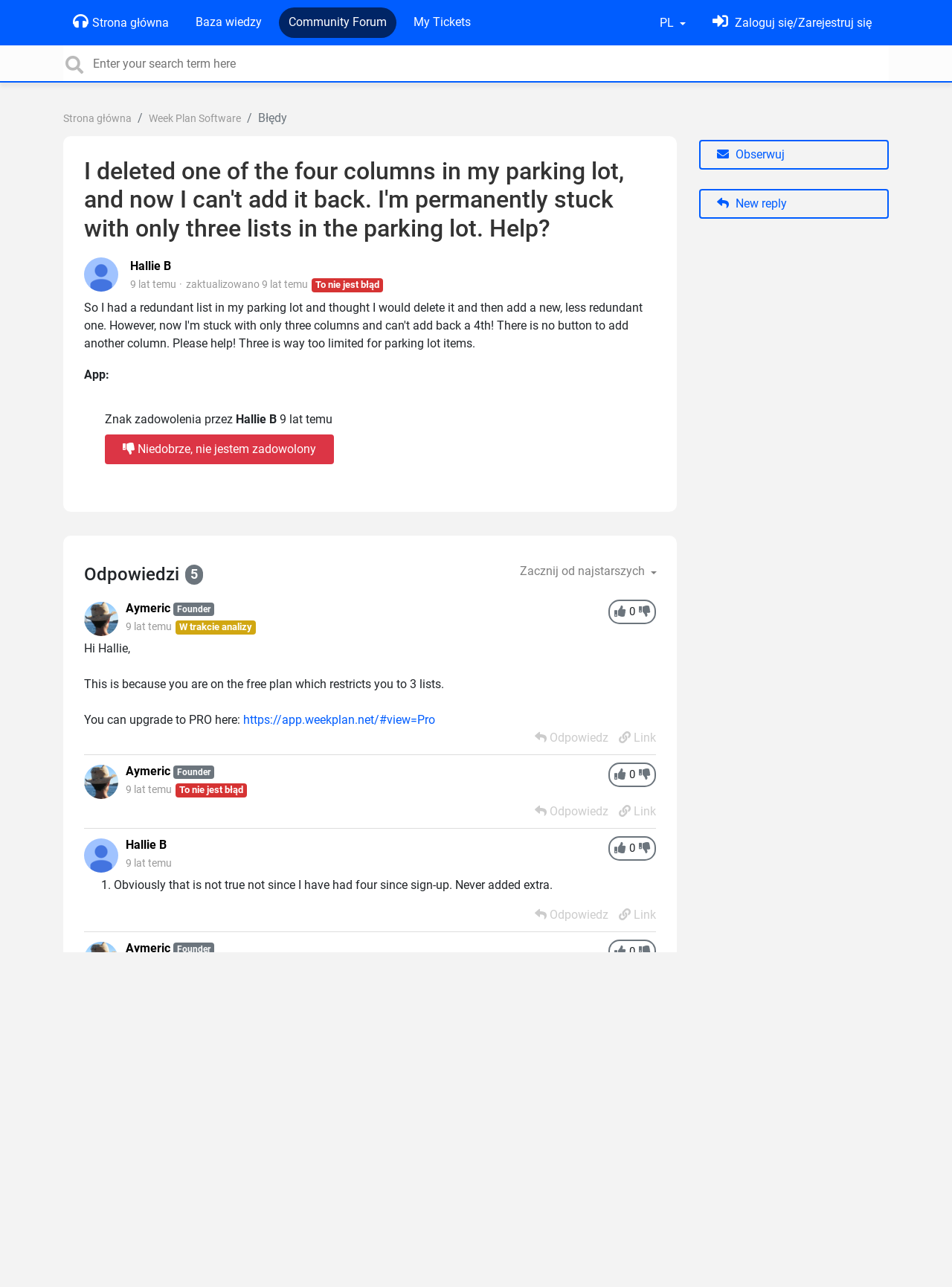With reference to the image, please provide a detailed answer to the following question: What is the username of the person who started the conversation?

I found the username by looking at the article section where the conversation starts, and I saw the username 'Hallie B' mentioned as the person who started the conversation.